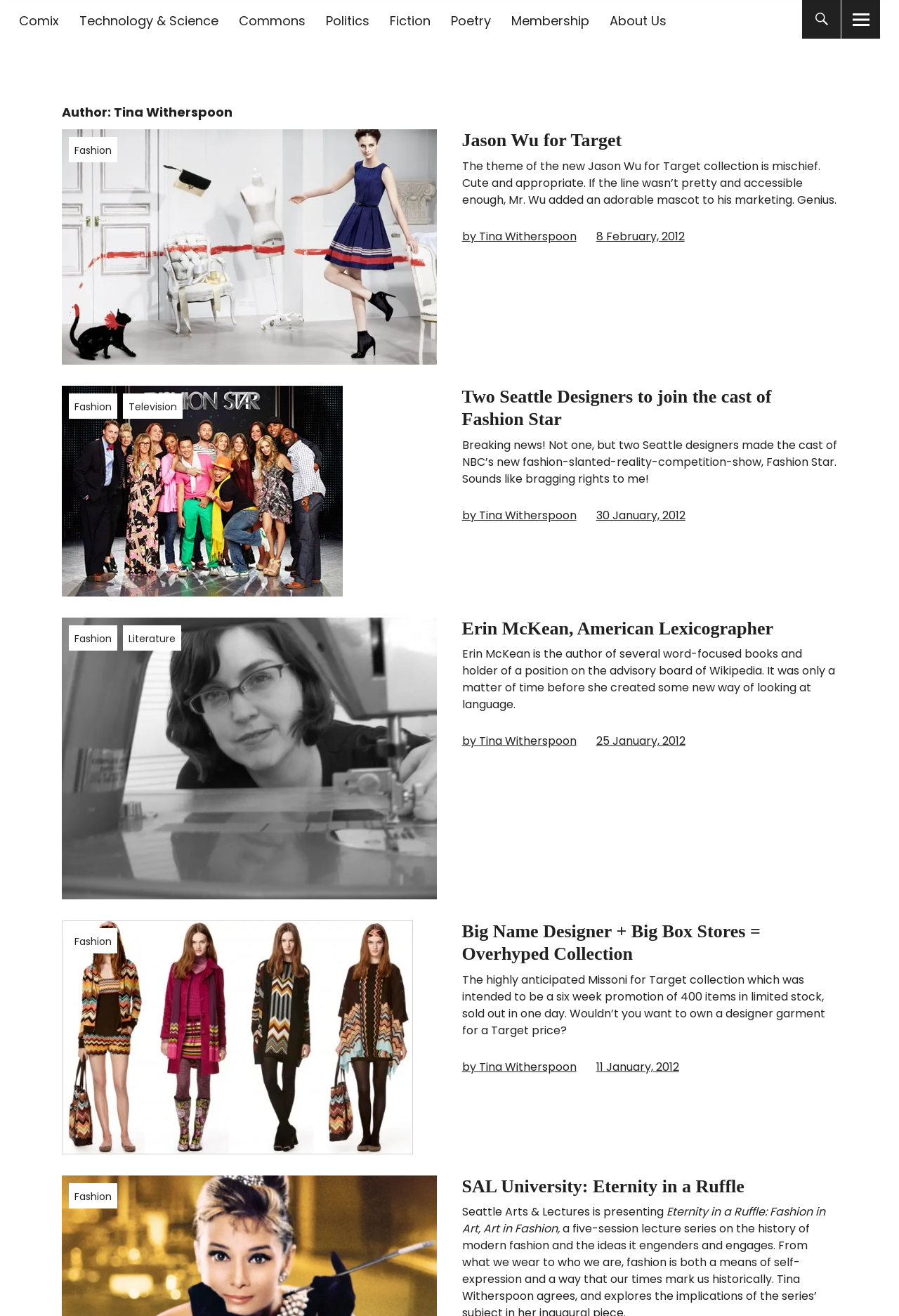Generate the text of the webpage's primary heading.

Author: Tina Witherspoon